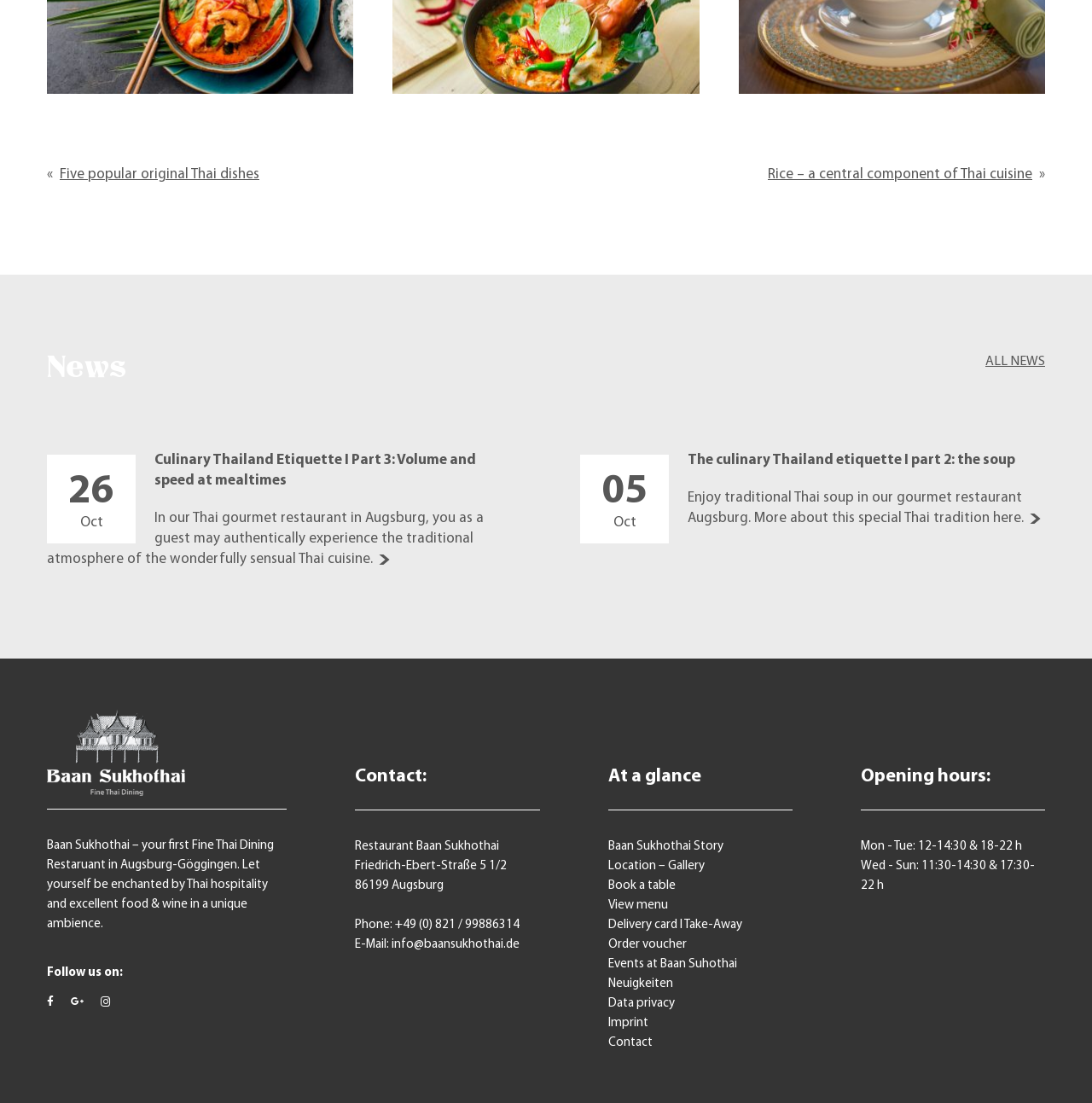Please find the bounding box coordinates of the clickable region needed to complete the following instruction: "Call the restaurant". The bounding box coordinates must consist of four float numbers between 0 and 1, i.e., [left, top, right, bottom].

[0.362, 0.833, 0.476, 0.845]